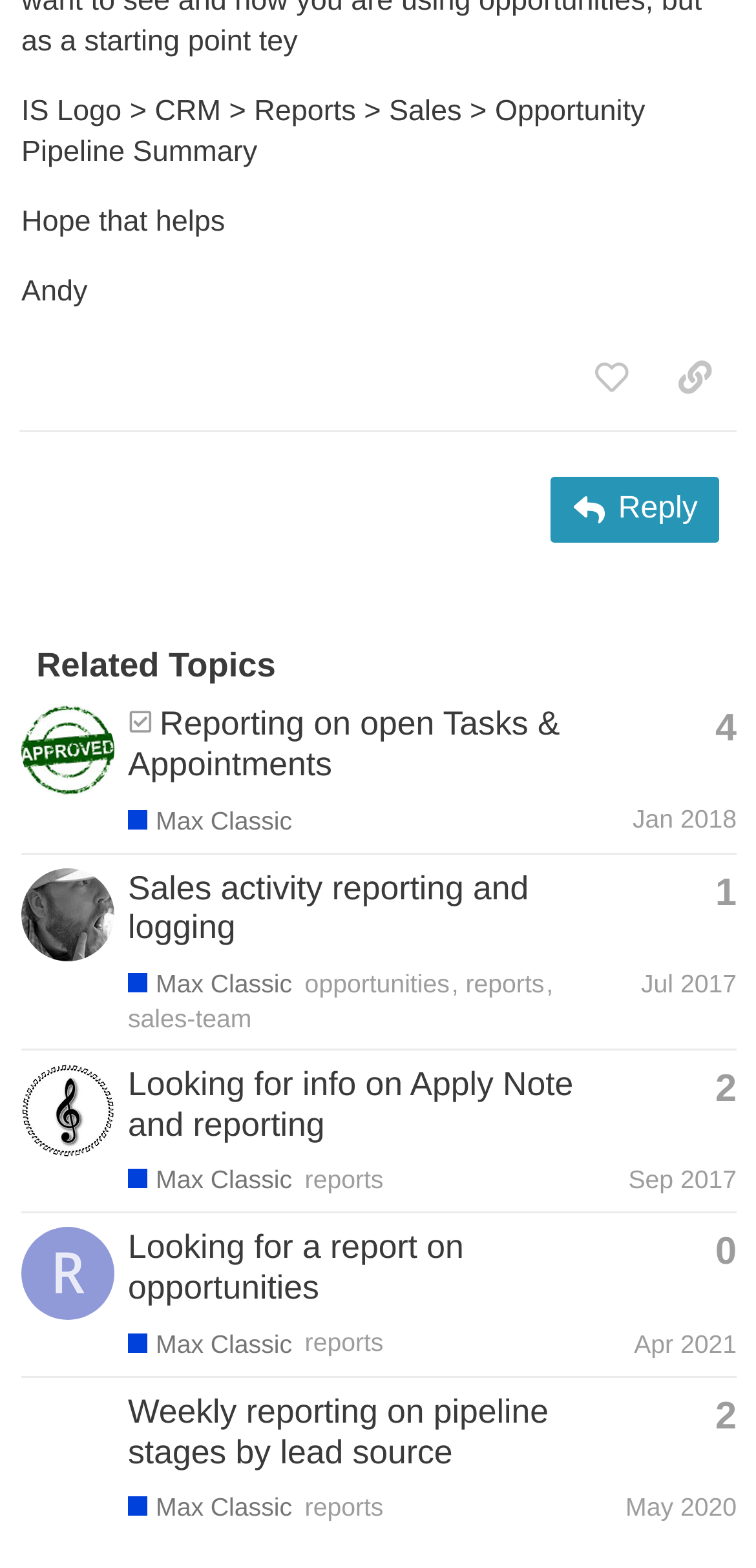How many topics are listed?
Look at the image and provide a detailed response to the question.

I counted the number of rows in the table with the heading 'Related Topics', and there are 4 rows, each representing a topic.